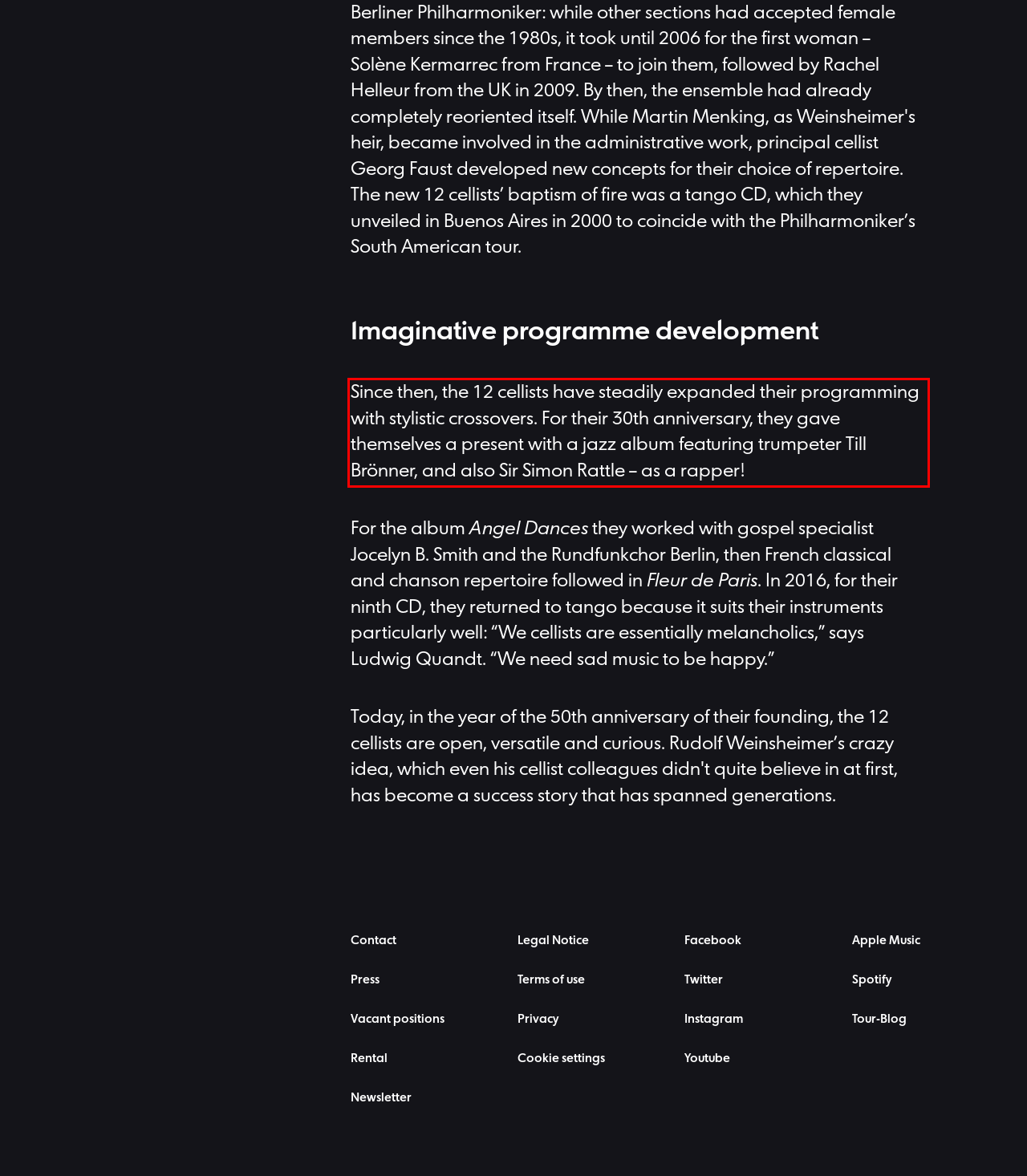By examining the provided screenshot of a webpage, recognize the text within the red bounding box and generate its text content.

Since then, the 12 cellists have steadily expanded their programming with stylistic crossovers. For their 30th anniversary, they gave themselves a present with a jazz album featuring trumpeter Till Brönner, and also Sir Simon Rattle – as a rapper!